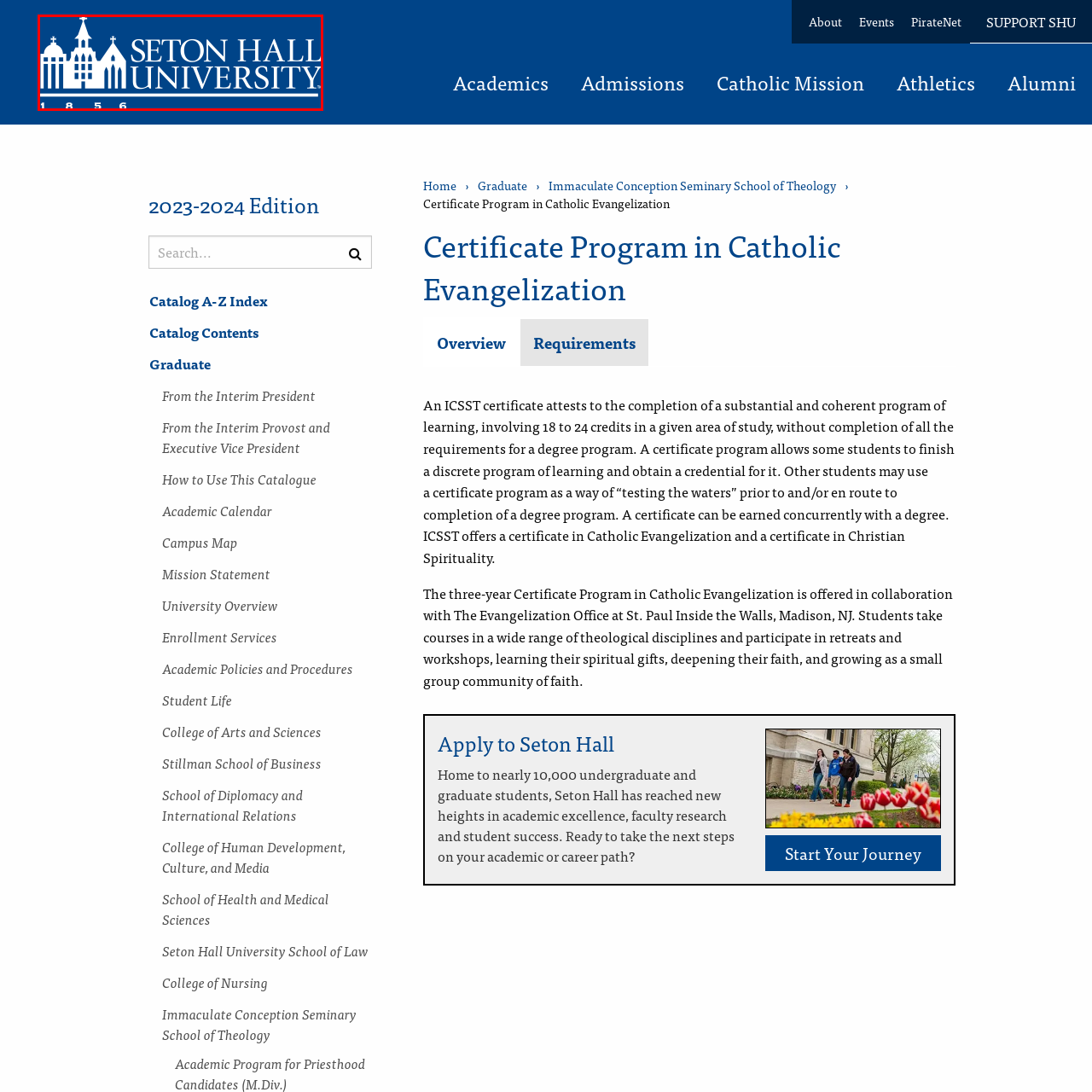What is the year of establishment of the university?
Examine the red-bounded area in the image carefully and respond to the question with as much detail as possible.

The year '1856' is included in the logo, marking the establishment of the university and reflecting its long-standing history in higher education, which indicates that the university was established in 1856.